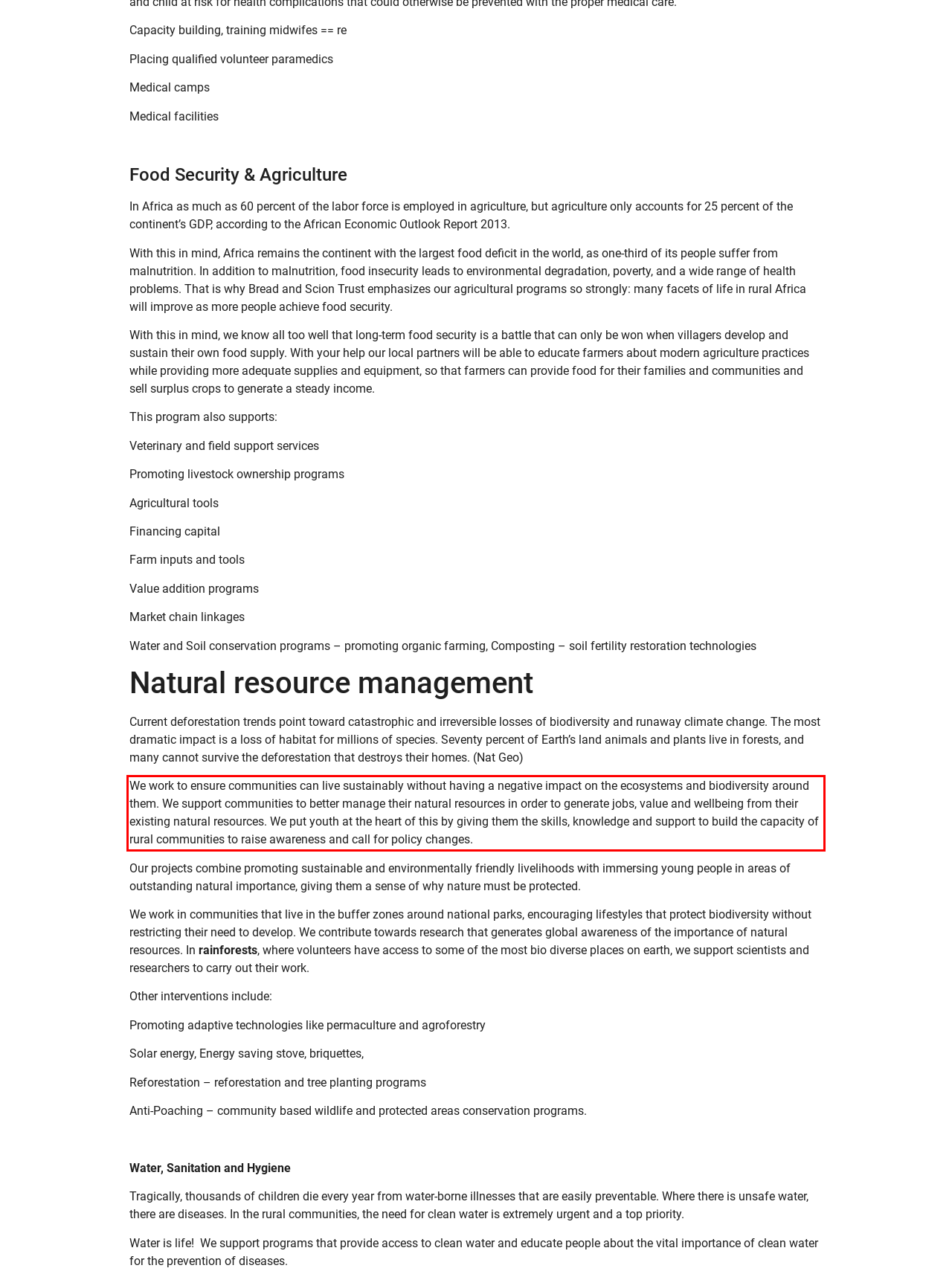You have a screenshot of a webpage where a UI element is enclosed in a red rectangle. Perform OCR to capture the text inside this red rectangle.

We work to ensure communities can live sustainably without having a negative impact on the ecosystems and biodiversity around them. We support communities to better manage their natural resources in order to generate jobs, value and wellbeing from their existing natural resources. We put youth at the heart of this by giving them the skills, knowledge and support to build the capacity of rural communities to raise awareness and call for policy changes.